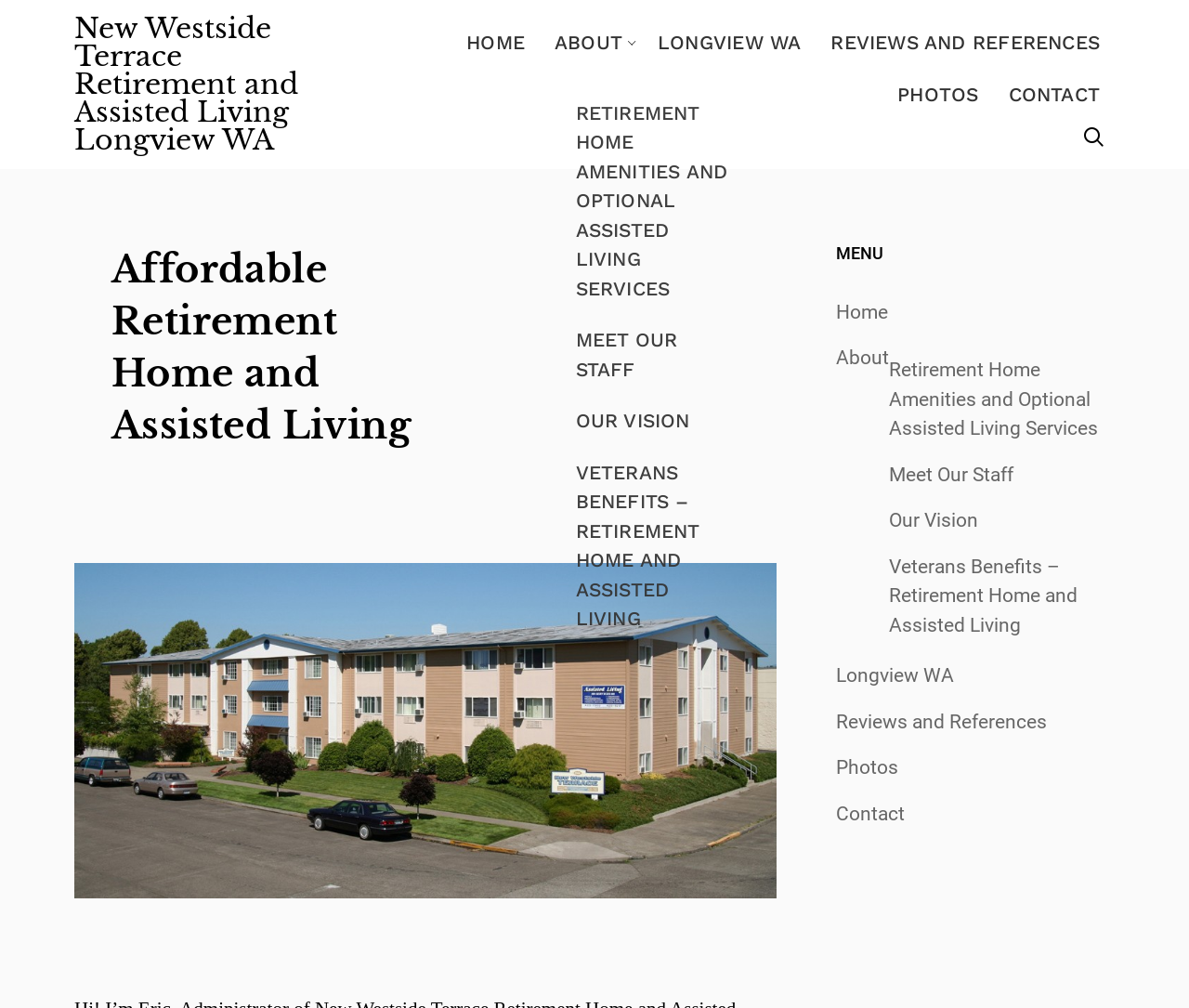Identify the bounding box coordinates of the section that should be clicked to achieve the task described: "View photos".

[0.742, 0.068, 0.836, 0.119]